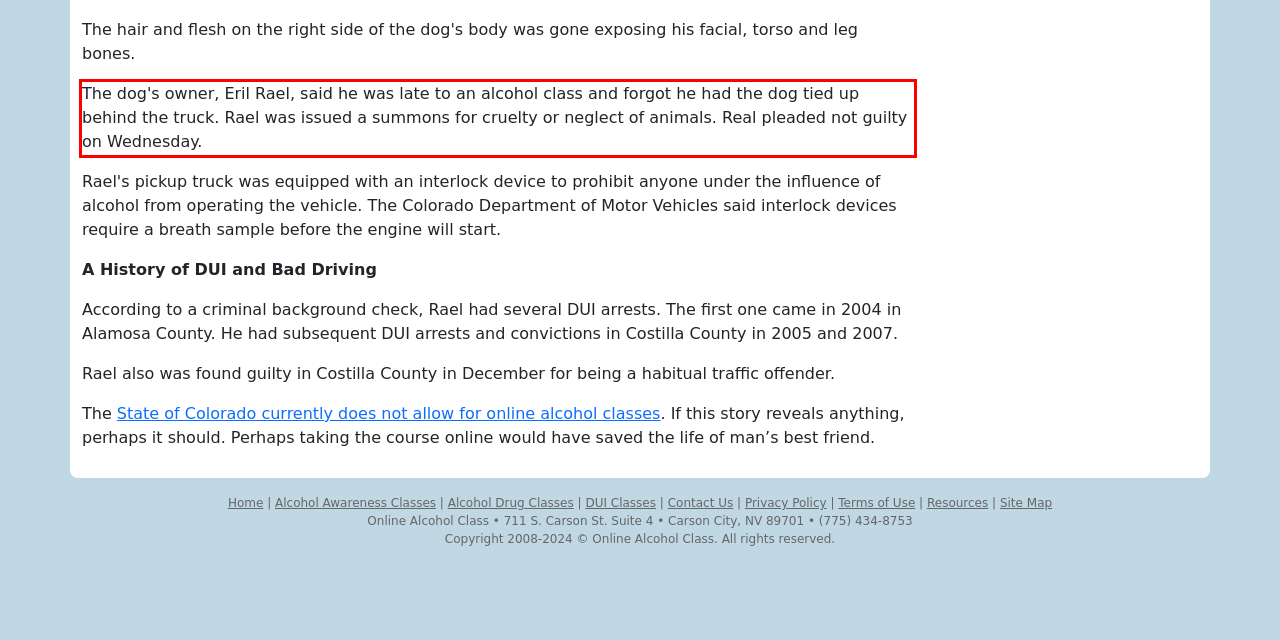Please examine the webpage screenshot and extract the text within the red bounding box using OCR.

The dog's owner, Eril Rael, said he was late to an alcohol class and forgot he had the dog tied up behind the truck. Rael was issued a summons for cruelty or neglect of animals. Real pleaded not guilty on Wednesday.